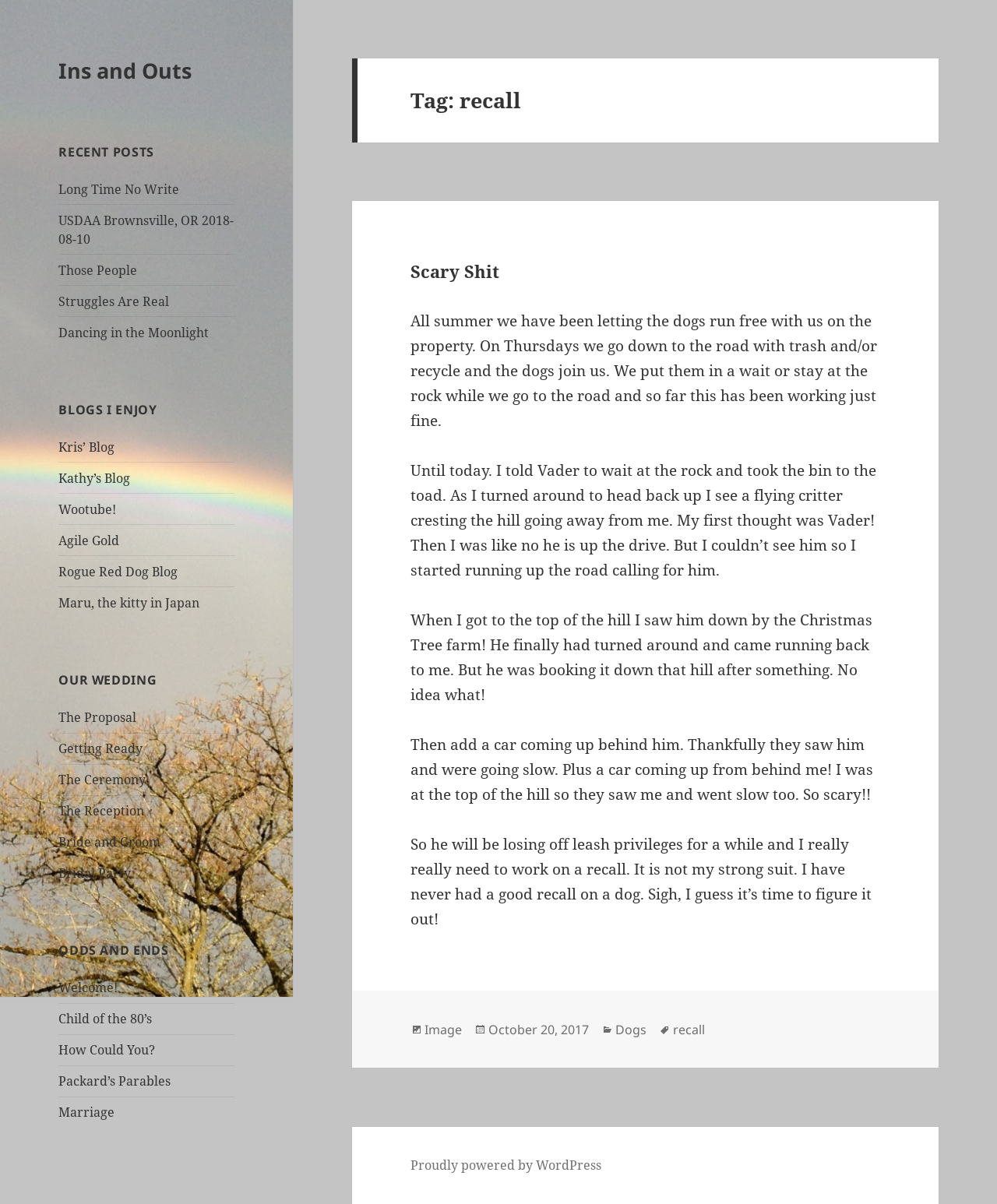Answer this question in one word or a short phrase: What is the title of the first blog post?

Scary Shit